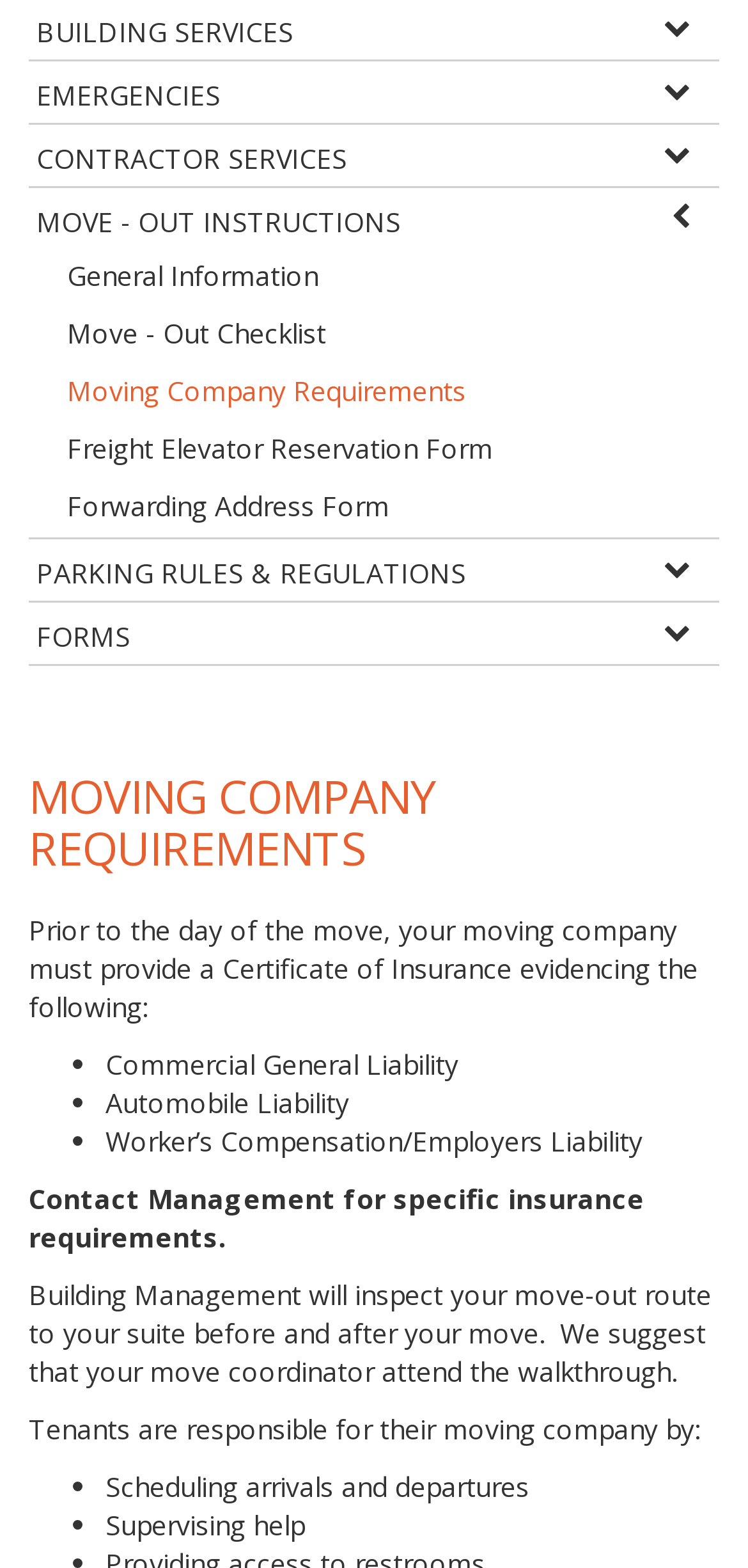Extract the bounding box coordinates for the HTML element that matches this description: "General Information". The coordinates should be four float numbers between 0 and 1, i.e., [left, top, right, bottom].

[0.077, 0.16, 0.962, 0.196]